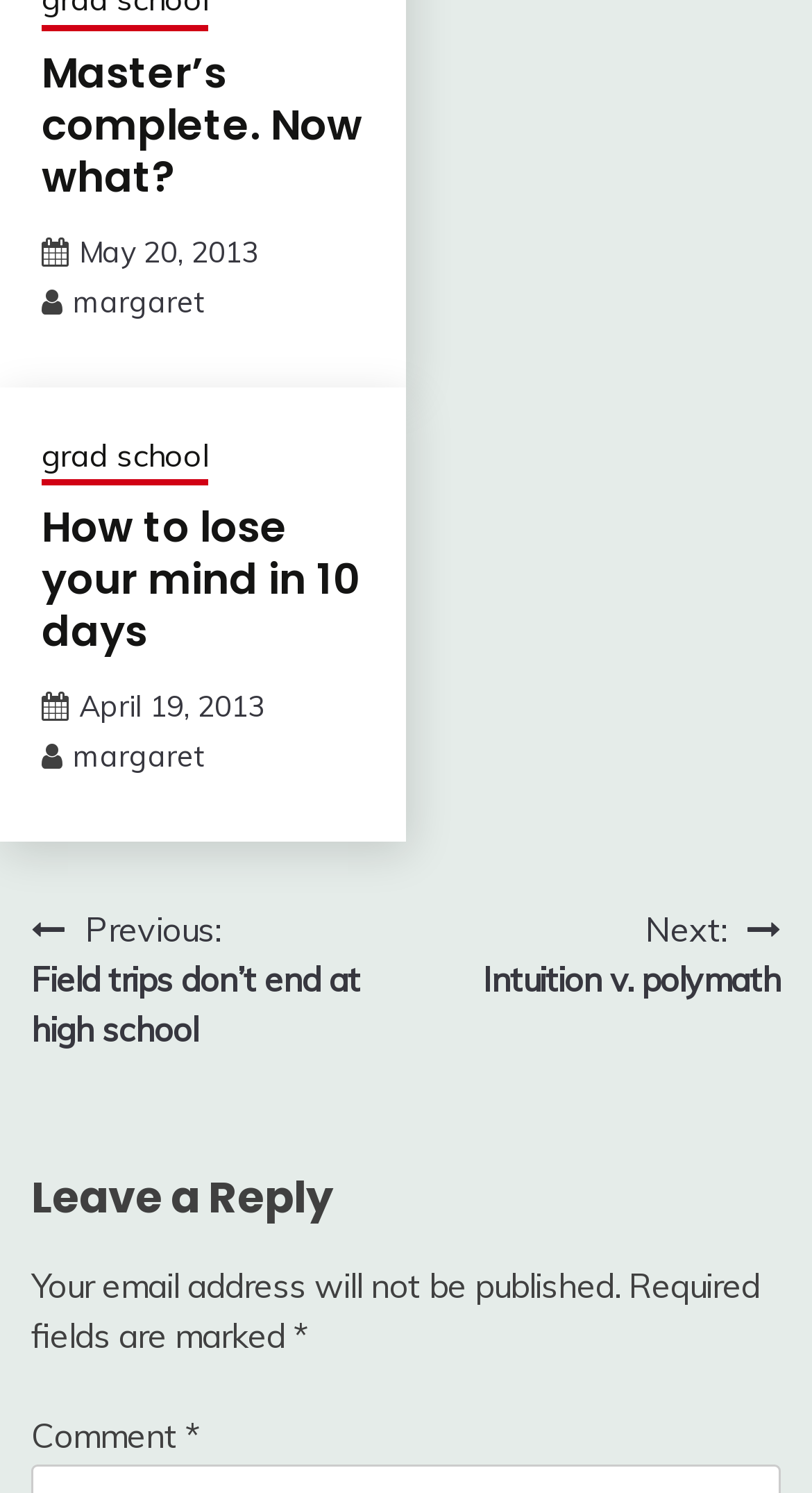Refer to the image and answer the question with as much detail as possible: How many posts are shown on this page?

I counted the number of headings that seem to be post titles, which are 'Master’s complete. Now what?' and 'How to lose your mind in 10 days'. There are two of them, so I conclude that there are 2 posts shown on this page.